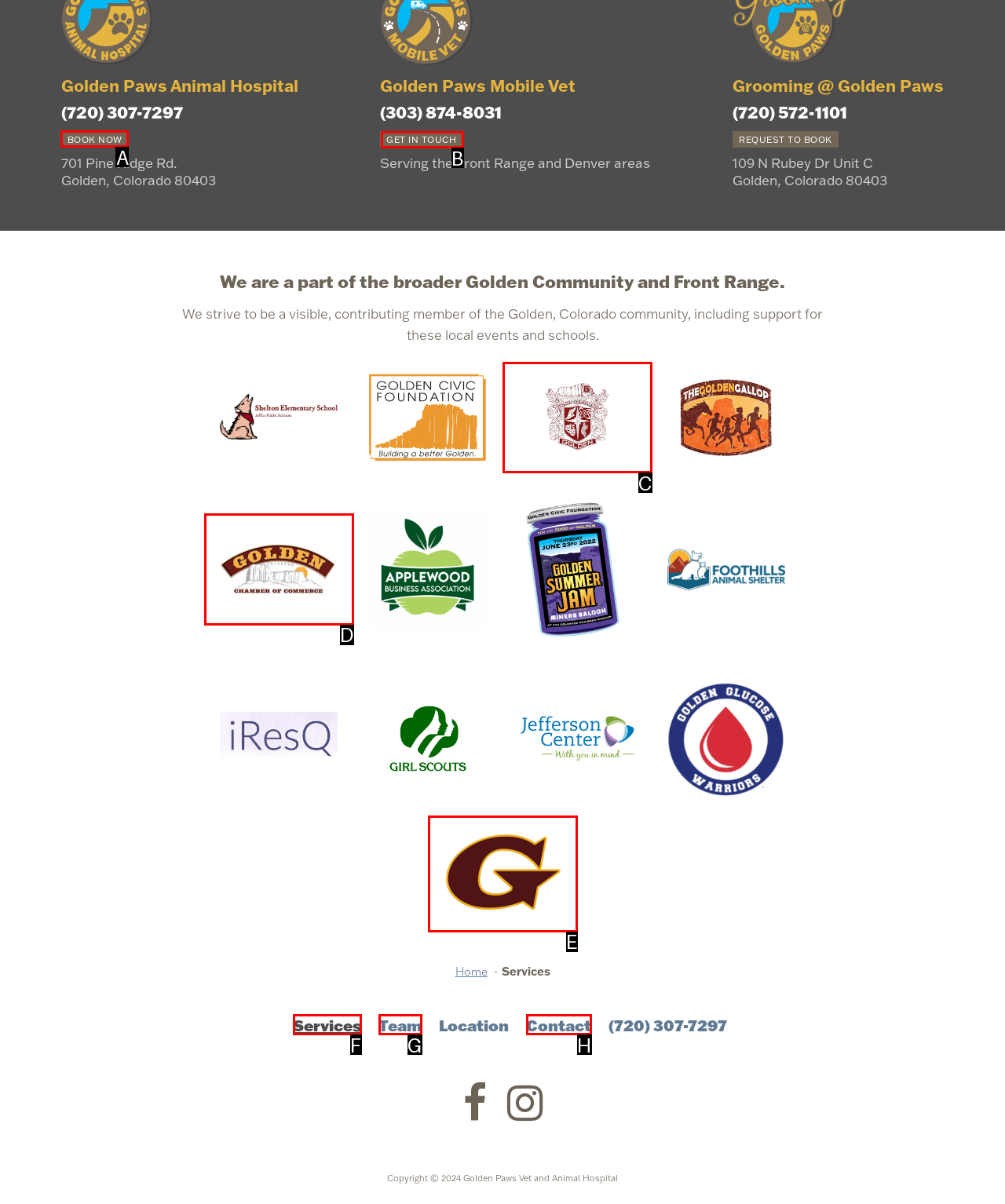Find the option you need to click to complete the following instruction: Get in touch with the mobile vet
Answer with the corresponding letter from the choices given directly.

B